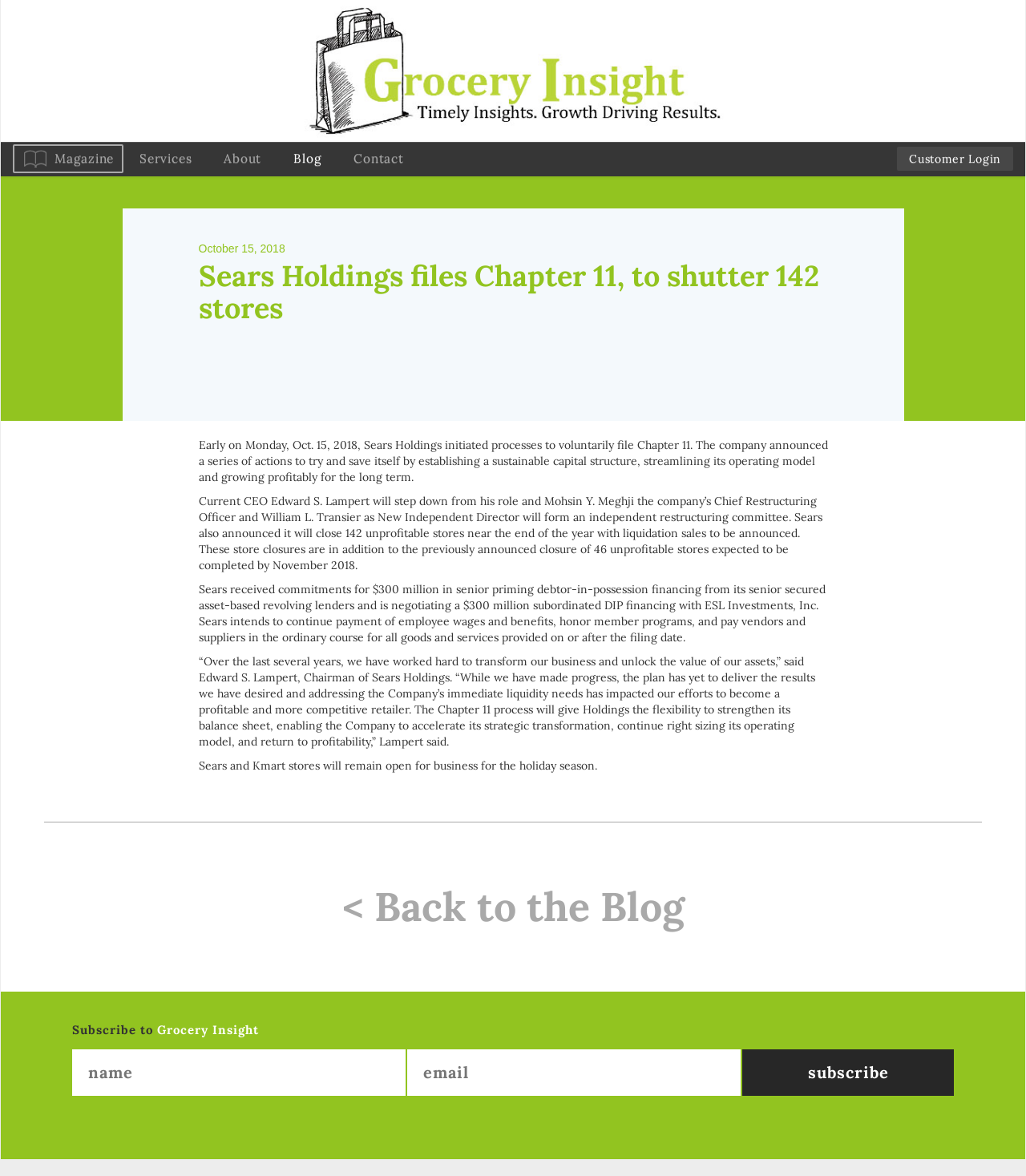Provide the bounding box coordinates for the UI element that is described by this text: "< Back to the Blog". The coordinates should be in the form of four float numbers between 0 and 1: [left, top, right, bottom].

[0.333, 0.749, 0.667, 0.792]